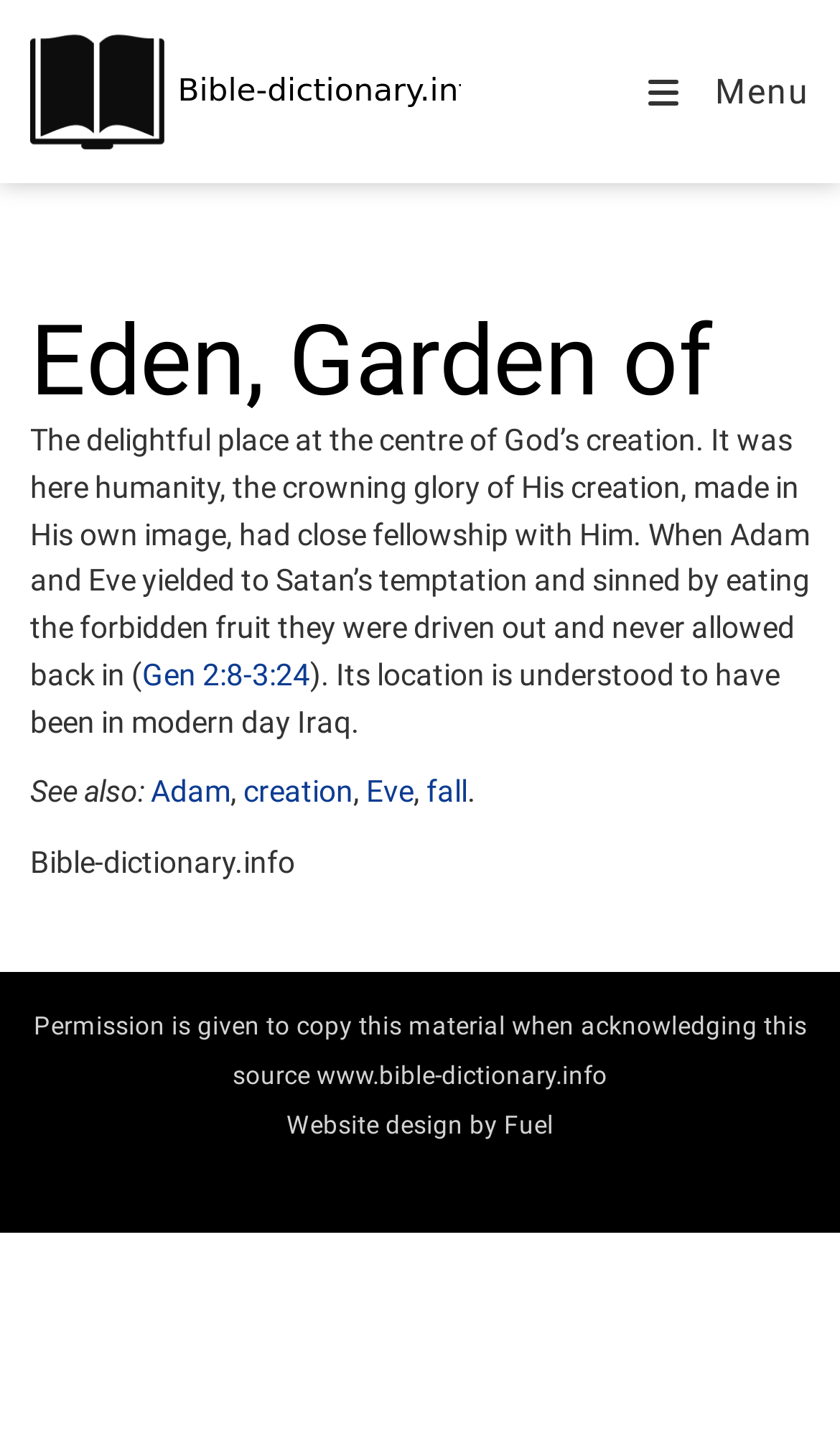Determine the bounding box coordinates of the region that needs to be clicked to achieve the task: "Click the logo".

[0.036, 0.021, 0.669, 0.108]